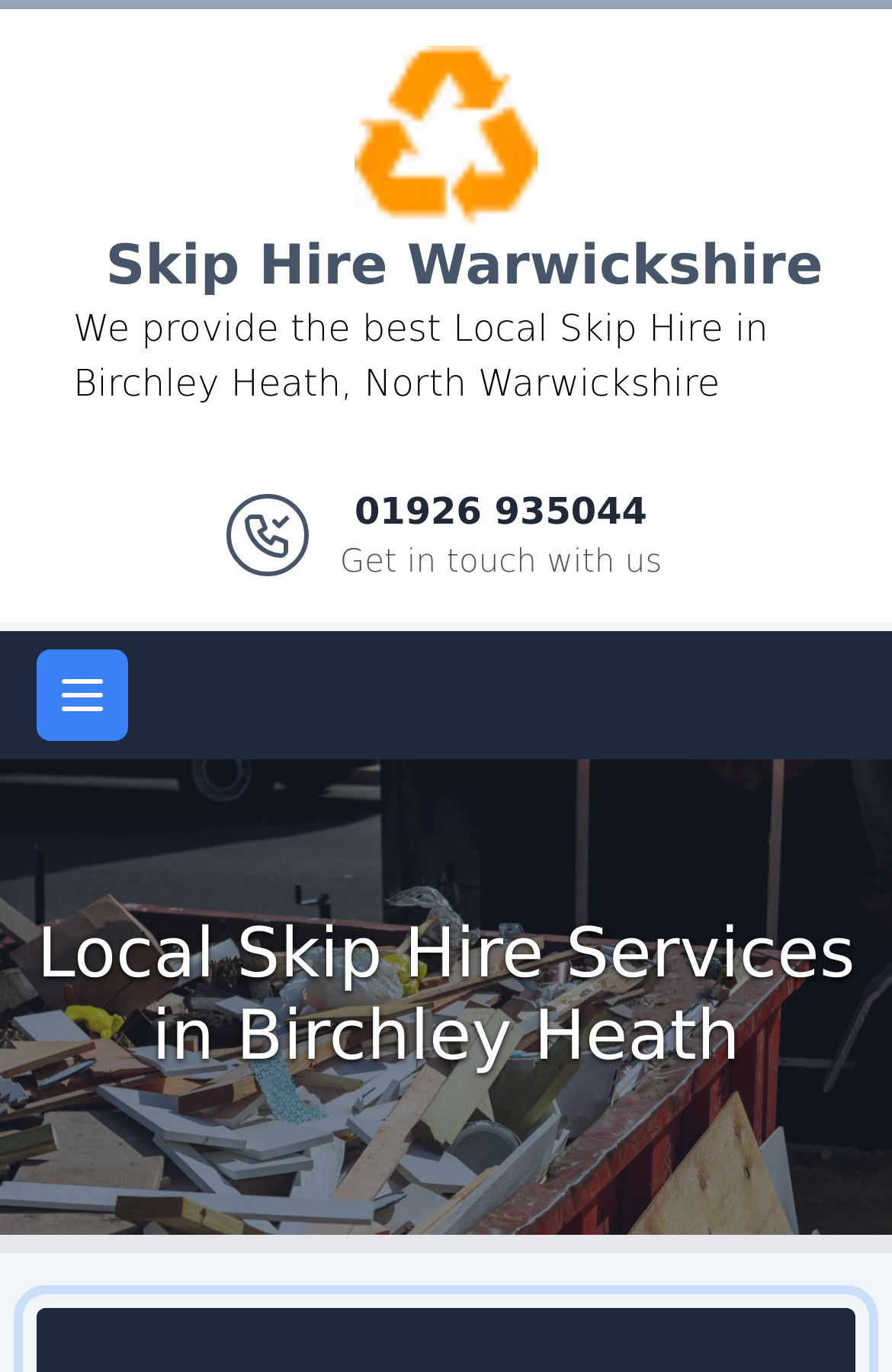Please provide the bounding box coordinates in the format (top-left x, top-left y, bottom-right x, bottom-right y). Remember, all values are floating point numbers between 0 and 1. What is the bounding box coordinate of the region described as: Recollections

None